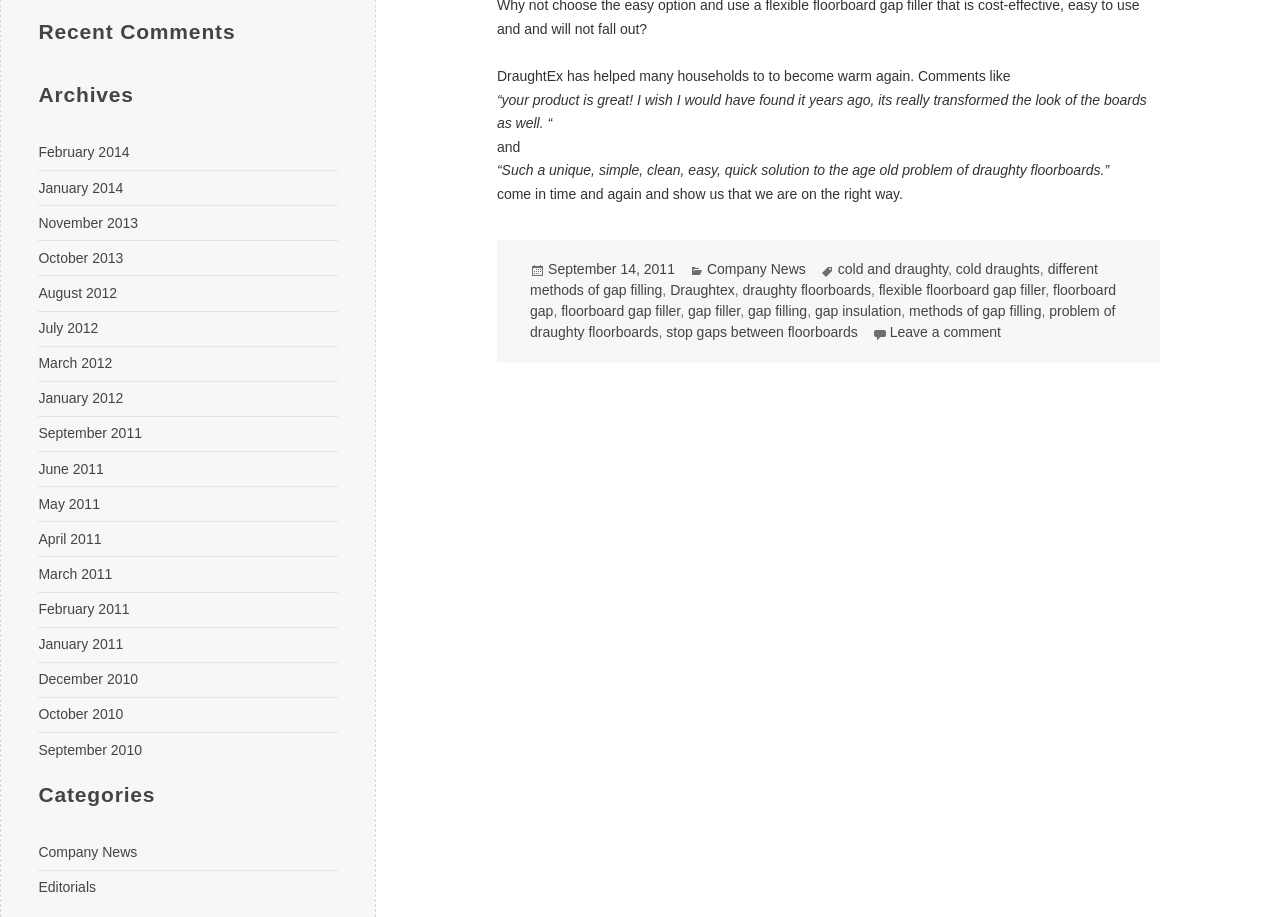Provide the bounding box coordinates, formatted as (top-left x, top-left y, bottom-right x, bottom-right y), with all values being floating point numbers between 0 and 1. Identify the bounding box of the UI element that matches the description: January 2012

[0.03, 0.426, 0.096, 0.443]